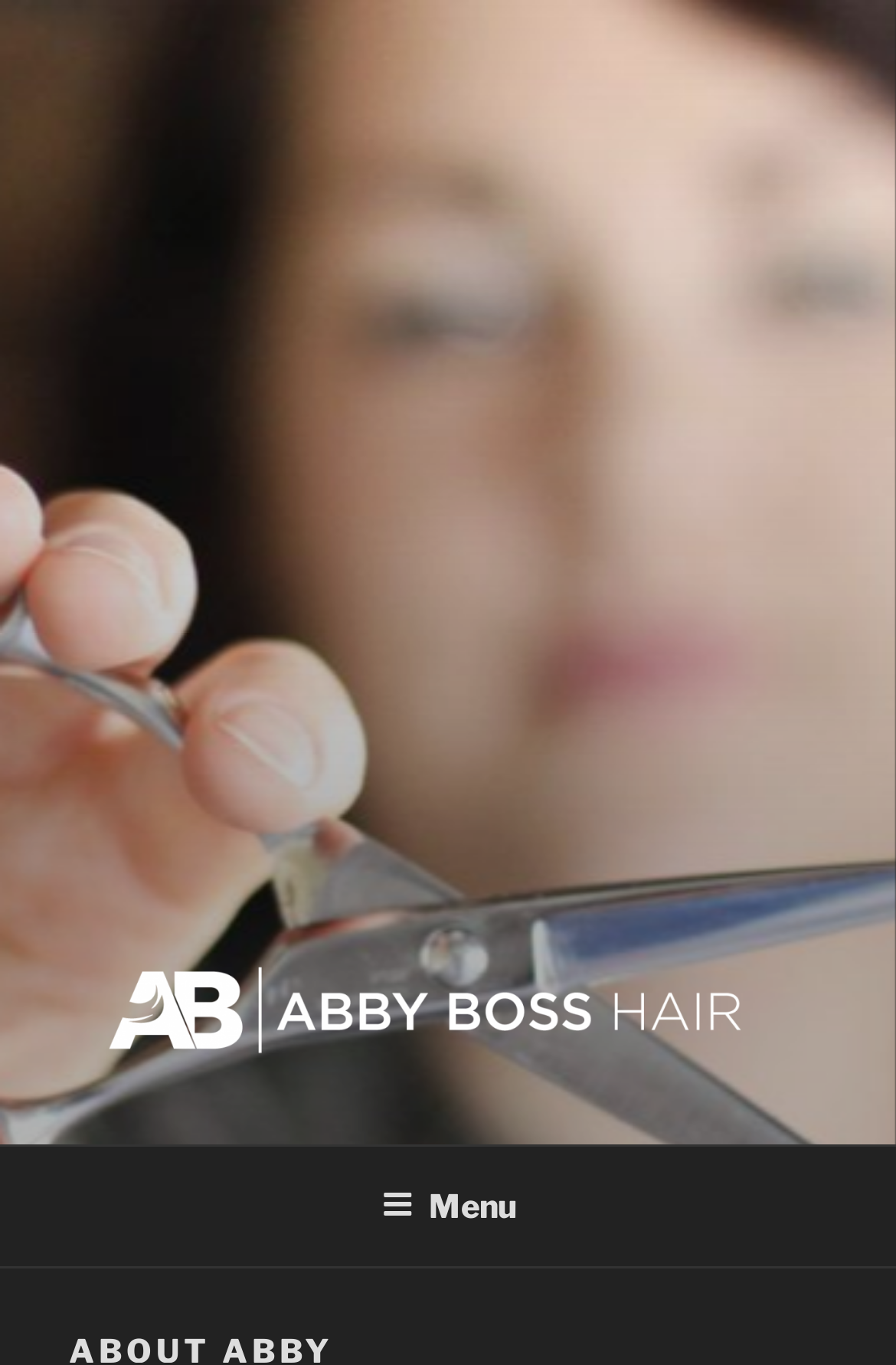What is the purpose of the button?
Using the image, elaborate on the answer with as much detail as possible.

The button element 'Menu' has an attribute 'controls: top-menu', which suggests that the purpose of the button is to control the top menu.